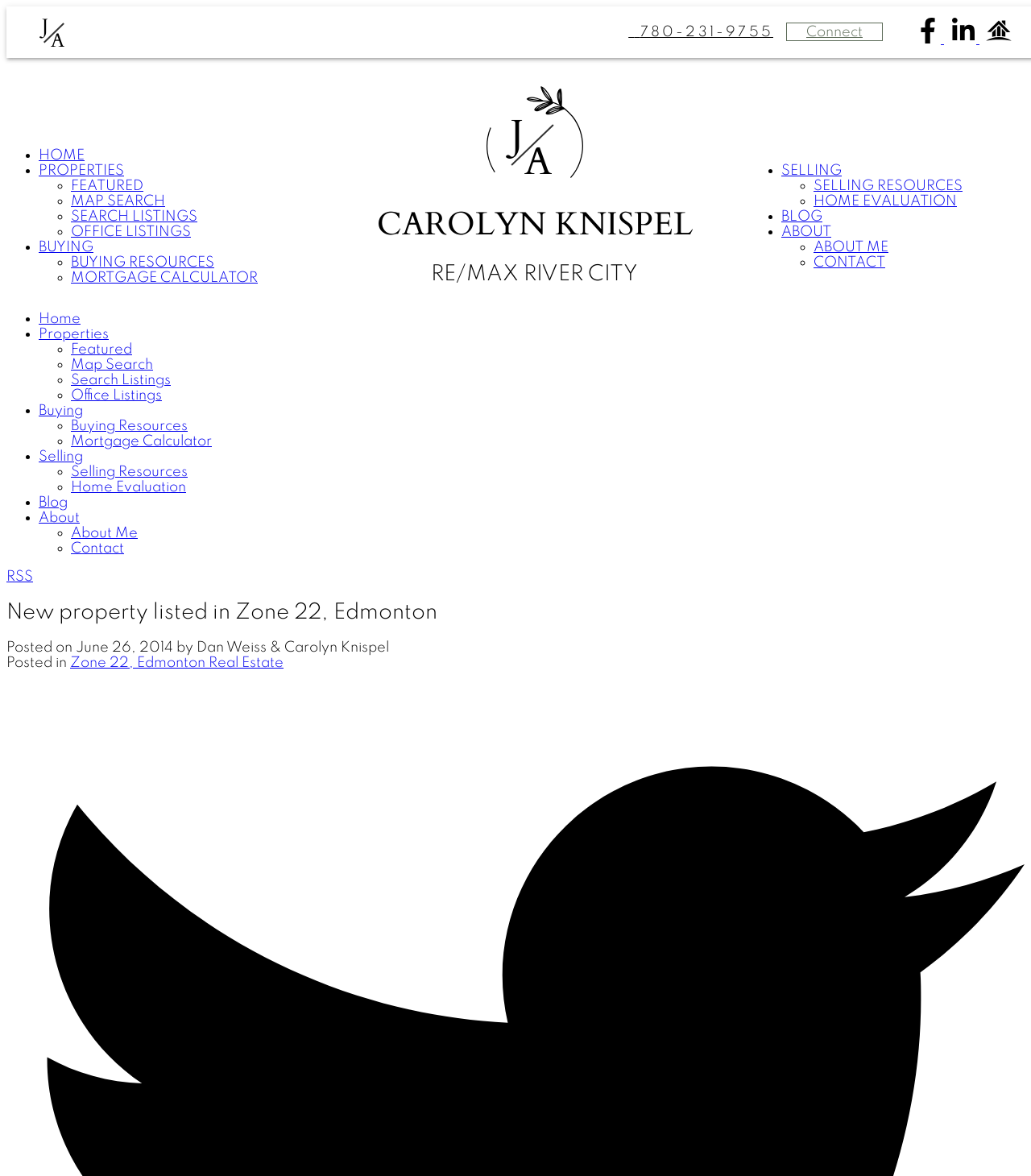Determine the bounding box coordinates of the section to be clicked to follow the instruction: "Click the Connect button". The coordinates should be given as four float numbers between 0 and 1, formatted as [left, top, right, bottom].

[0.762, 0.019, 0.856, 0.035]